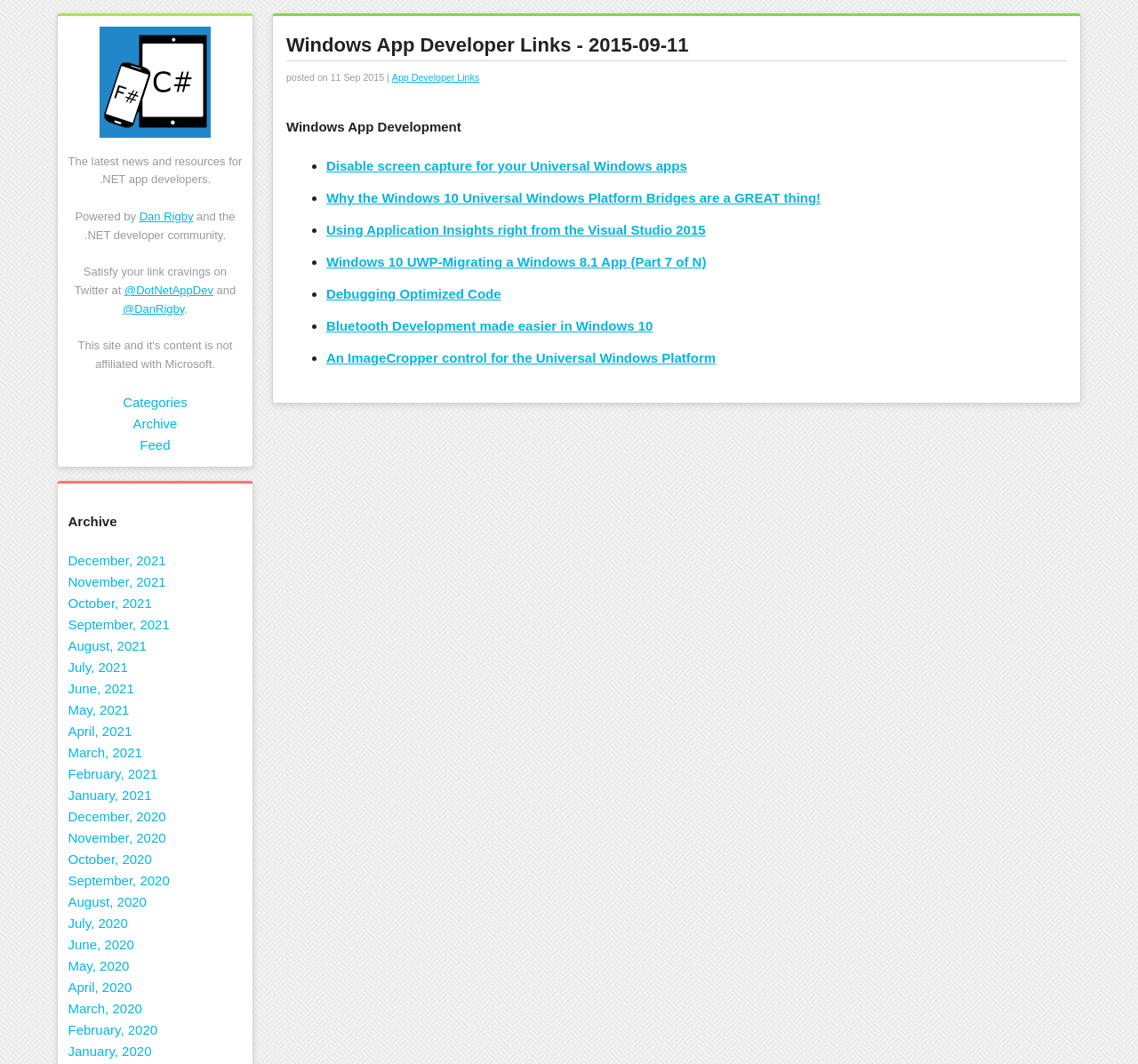How many months are listed in the 'Archive' section?
Provide a detailed and extensive answer to the question.

The 'Archive' section lists months from January 2020 to December 2021, which is a total of 24 months.